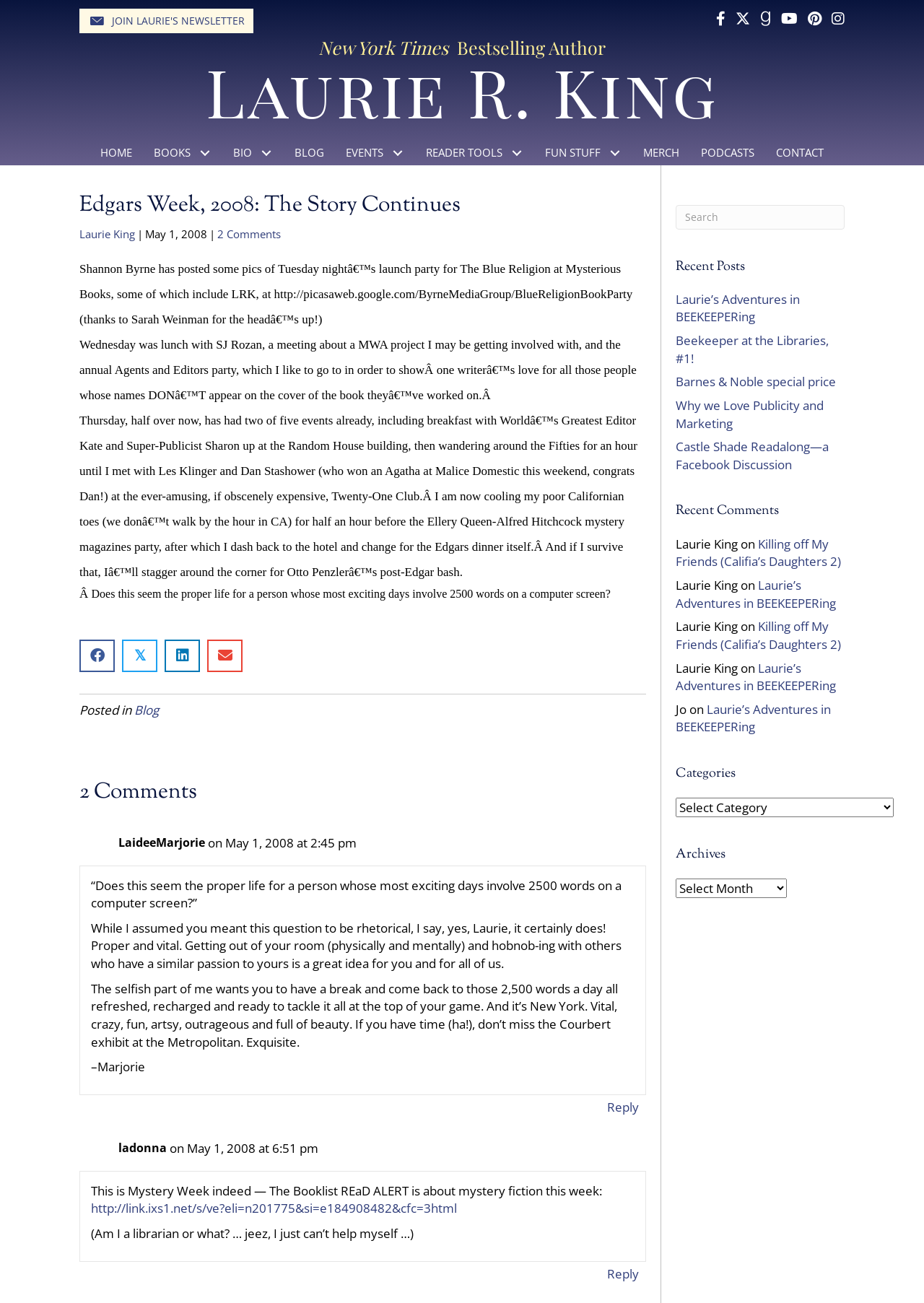Extract the main title from the webpage.

Laurie R. King